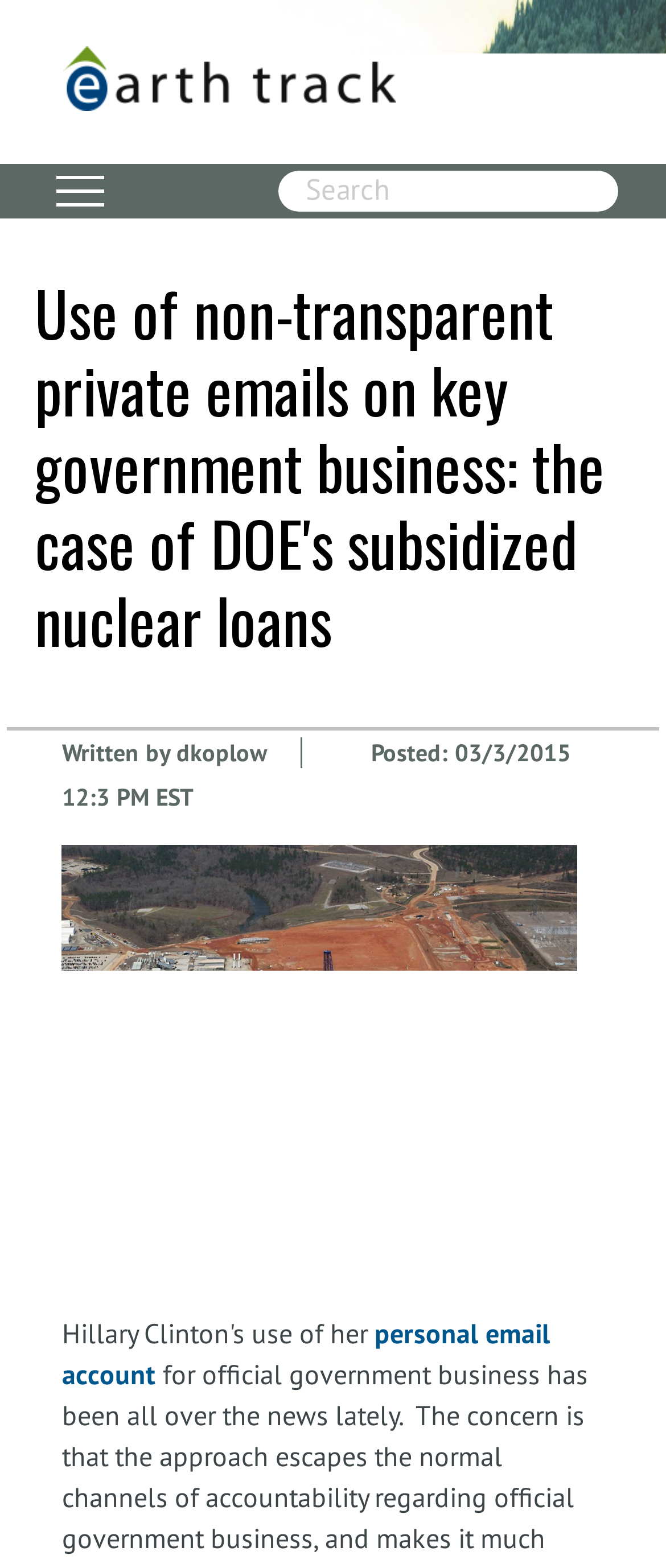Please provide a comprehensive response to the question below by analyzing the image: 
When was the article posted?

The webpage contains a 'Posted' section that mentions the date and time the article was posted, which is 03/03/2015 12:30 PM EST.